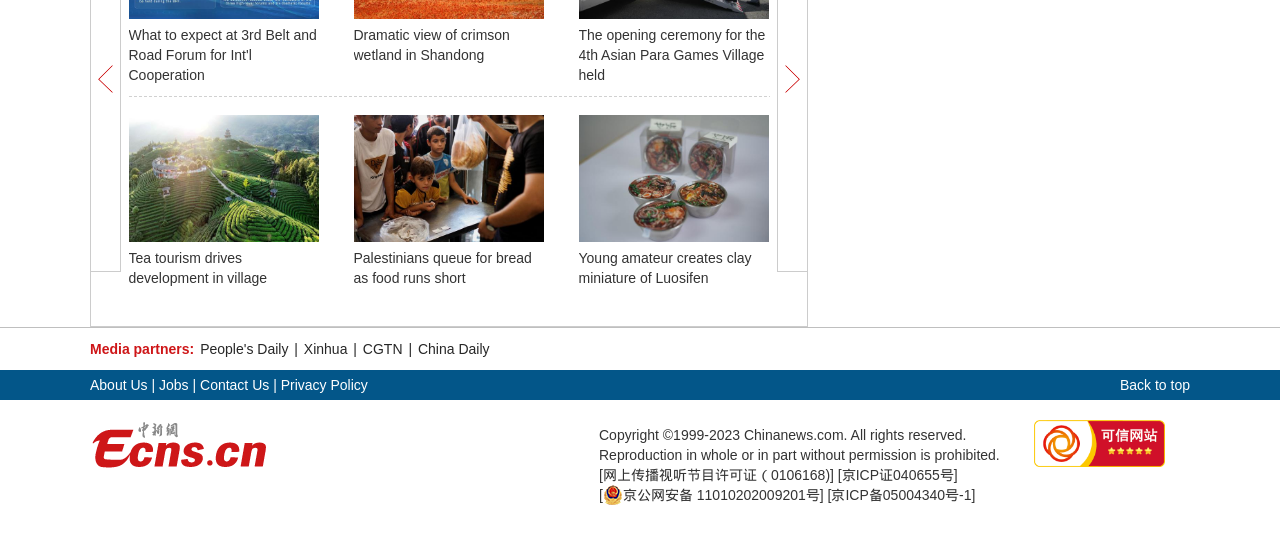Please provide a brief answer to the question using only one word or phrase: 
How many media partners are listed?

5